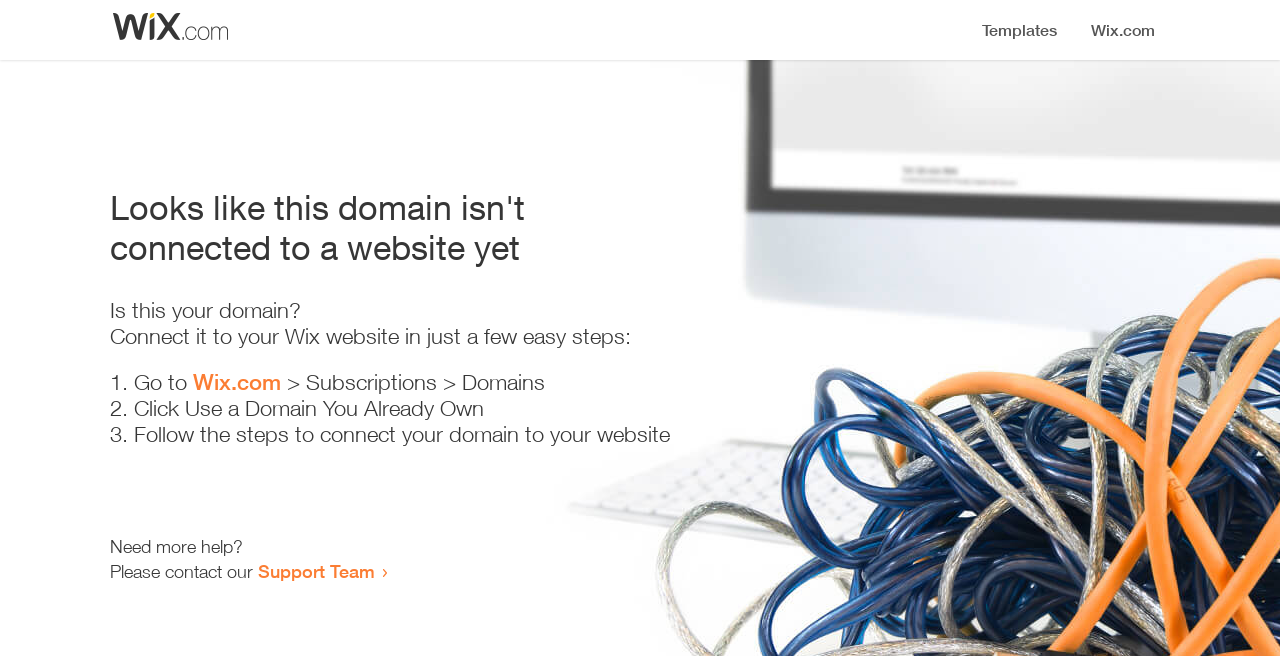How many steps are required to connect the domain to a website?
Look at the screenshot and give a one-word or phrase answer.

3